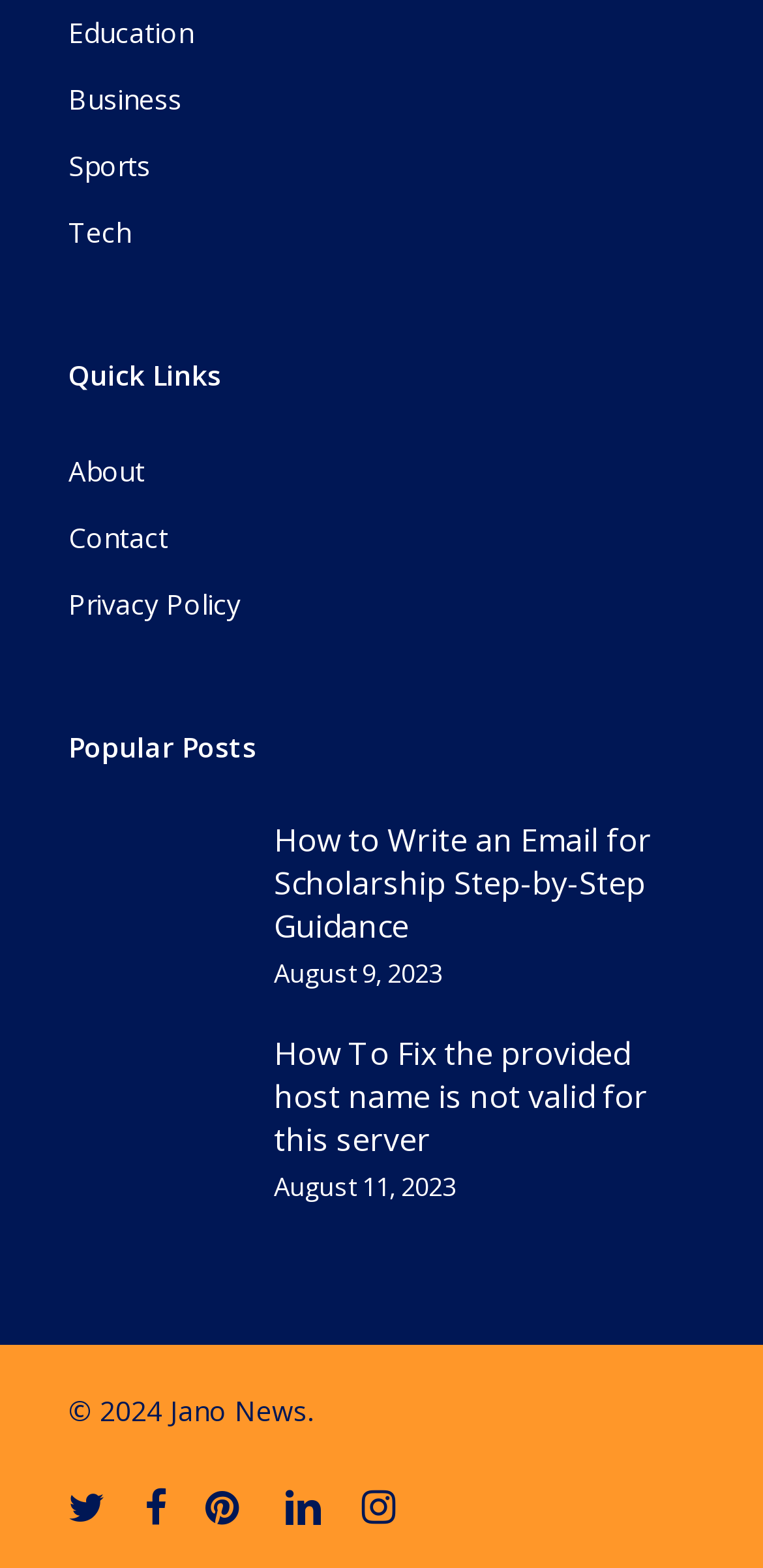Locate the bounding box coordinates of the clickable element to fulfill the following instruction: "Visit the About page". Provide the coordinates as four float numbers between 0 and 1 in the format [left, top, right, bottom].

[0.09, 0.285, 0.91, 0.318]